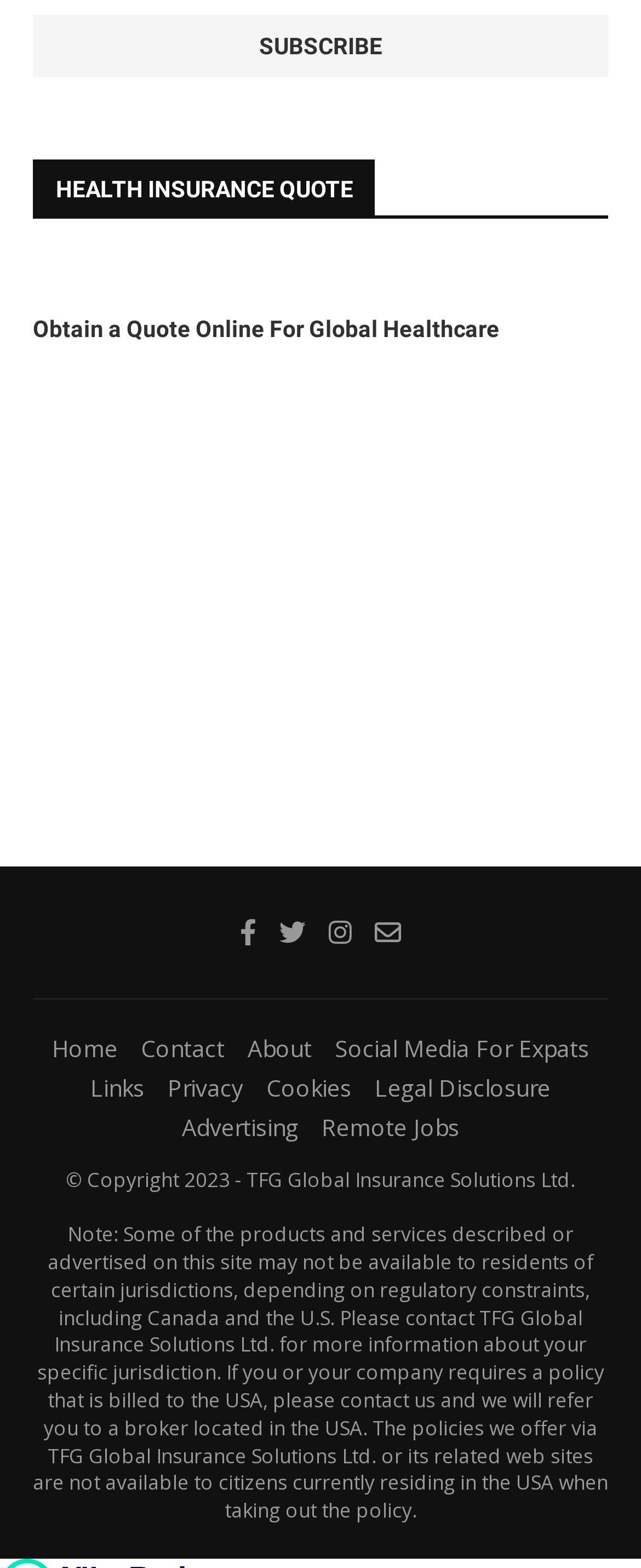Show the bounding box coordinates of the region that should be clicked to follow the instruction: "Subscribe to the newsletter."

[0.051, 0.009, 0.949, 0.049]